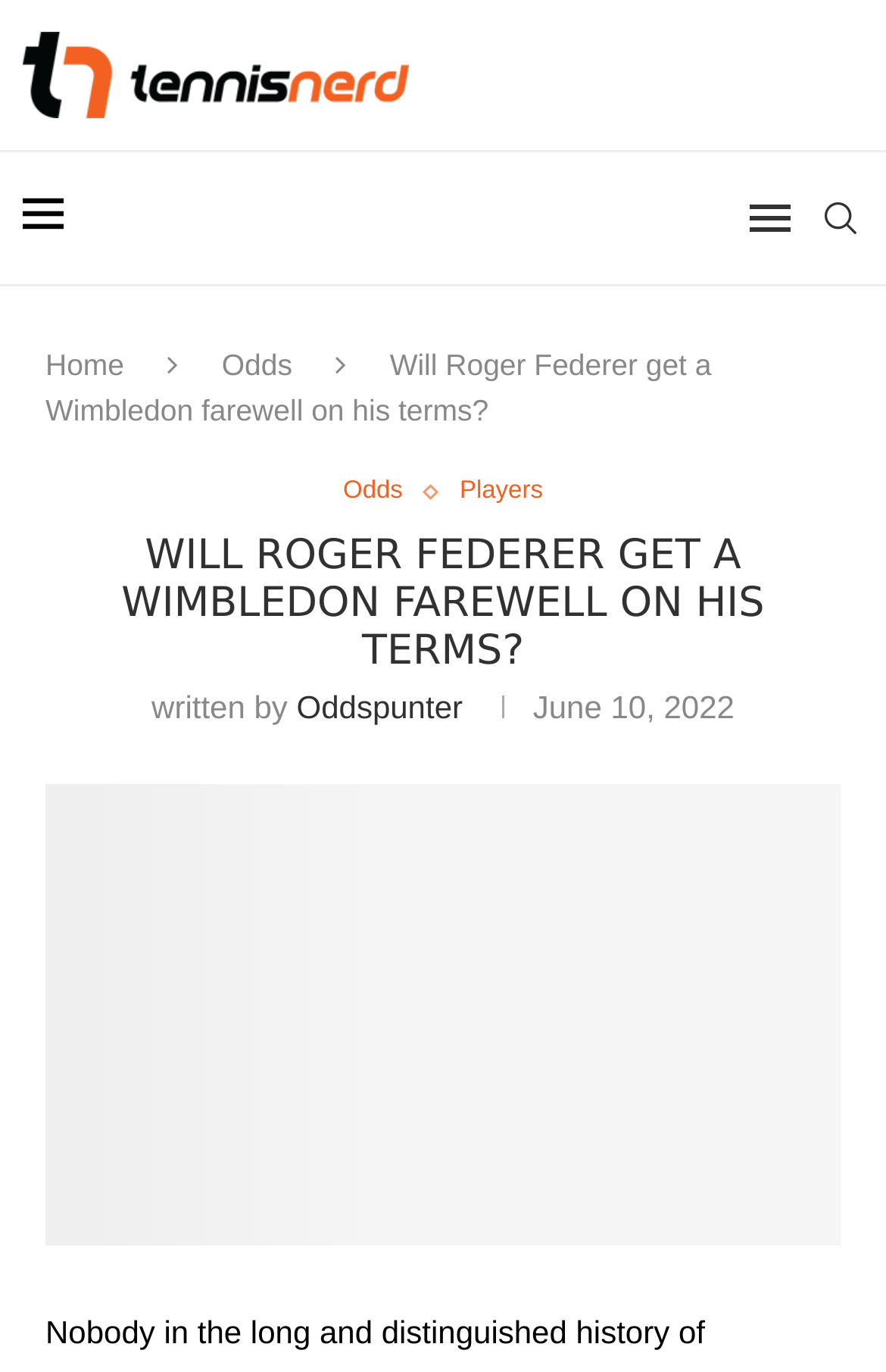Determine the bounding box coordinates for the region that must be clicked to execute the following instruction: "check the Odds".

[0.25, 0.253, 0.33, 0.278]